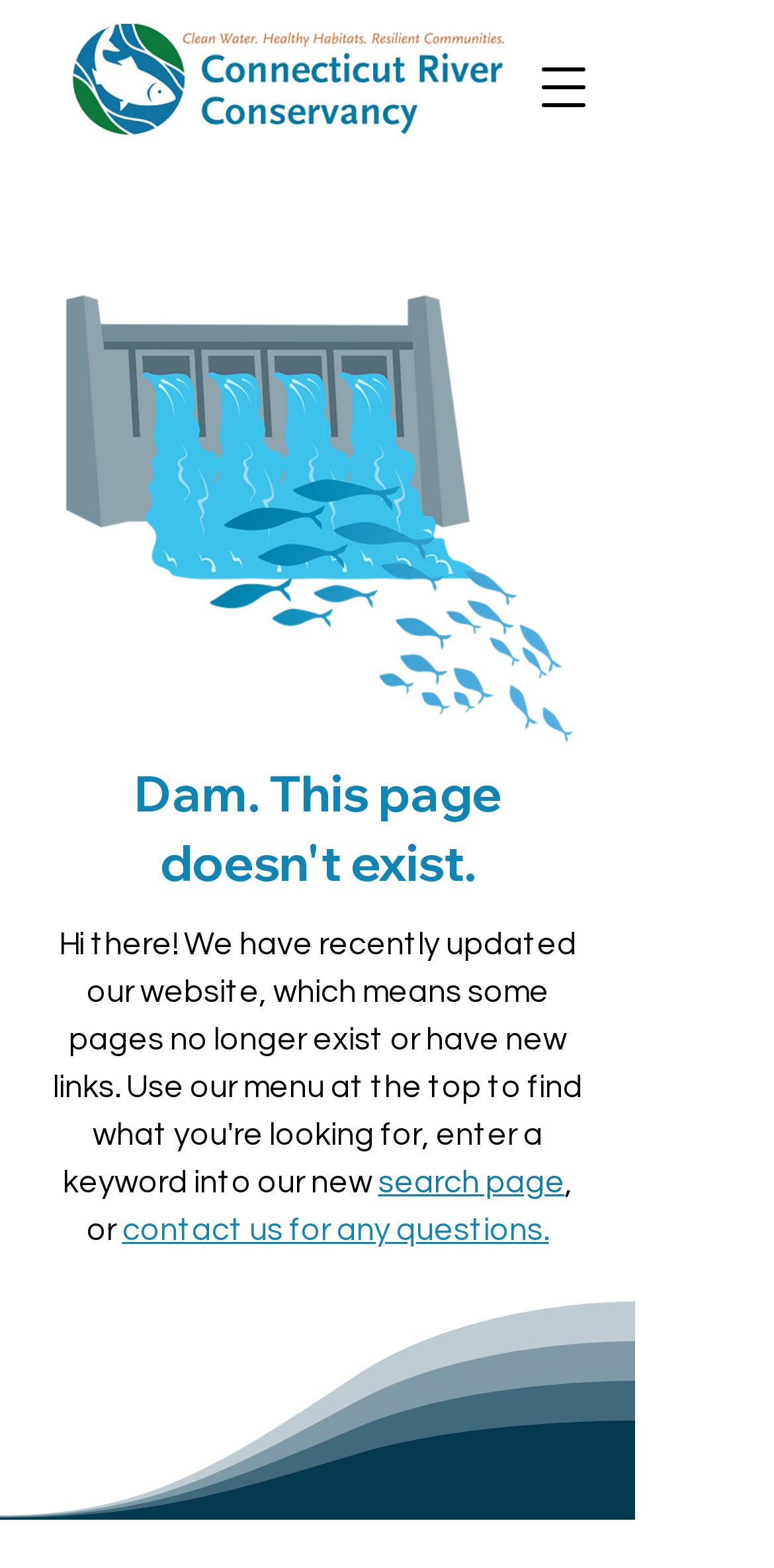Using the information shown in the image, answer the question with as much detail as possible: What is the error message on the page?

The heading on the page reads 'Dam. This page doesn't exist.', which indicates that the page is an error page and the requested resource does not exist.